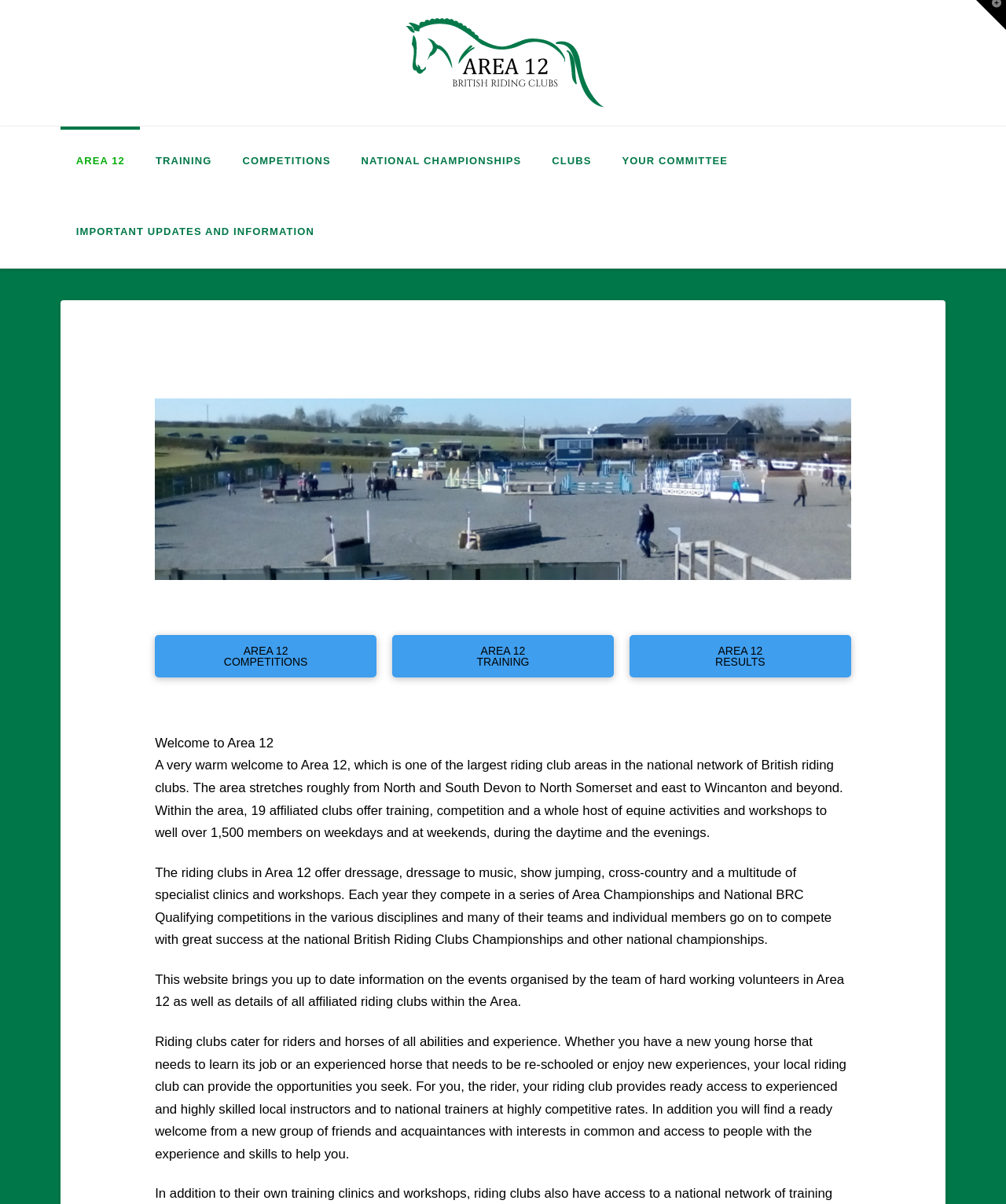Can you give a comprehensive explanation to the question given the content of the image?
What is the topic of the riding clubs in Area 12?

According to the static text on the webpage, the riding clubs in Area 12 offer various equine activities such as dressage, show jumping, cross-country, and specialist clinics and workshops.